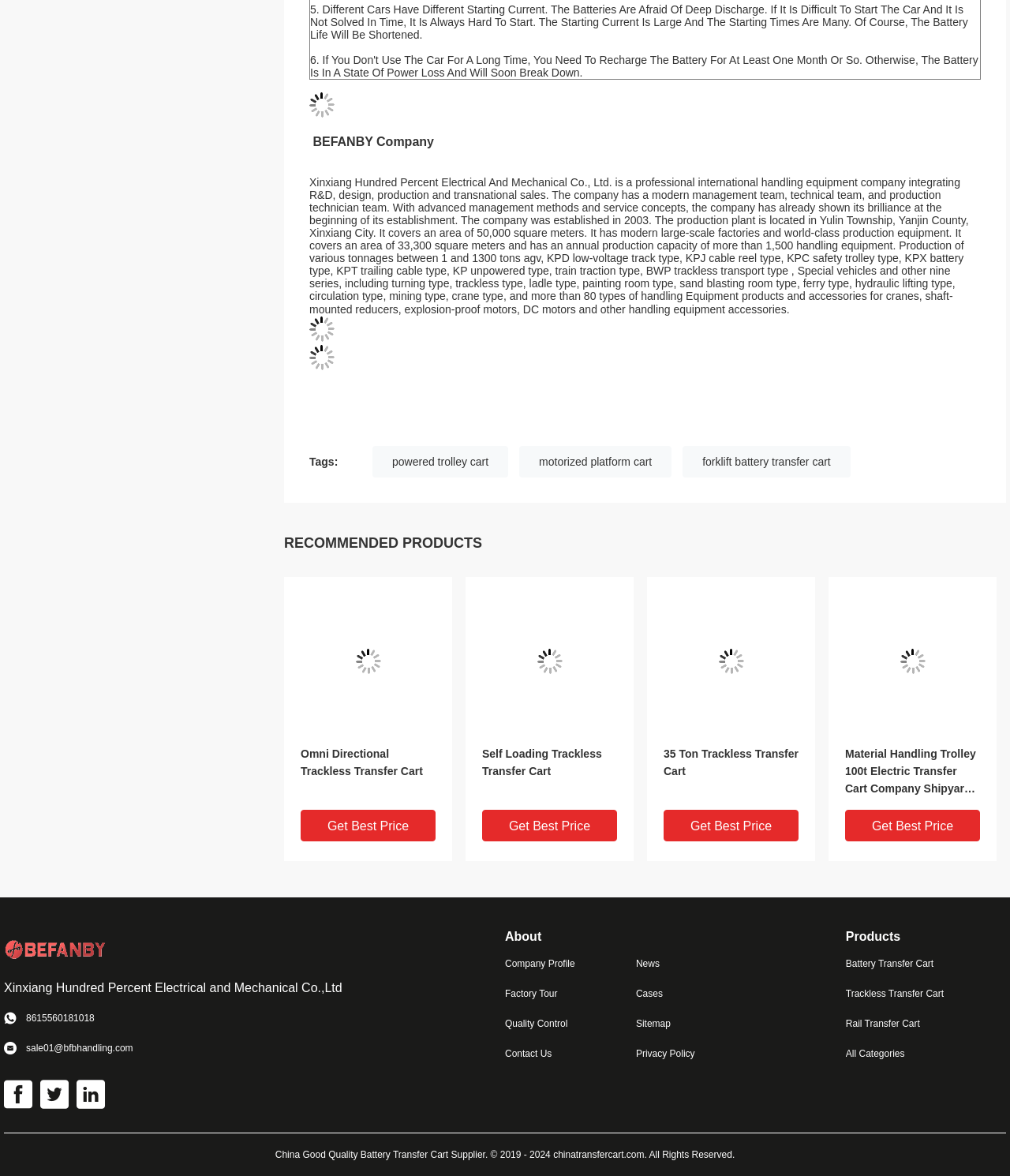Answer the following inquiry with a single word or phrase:
What are the products offered?

Transfer carts